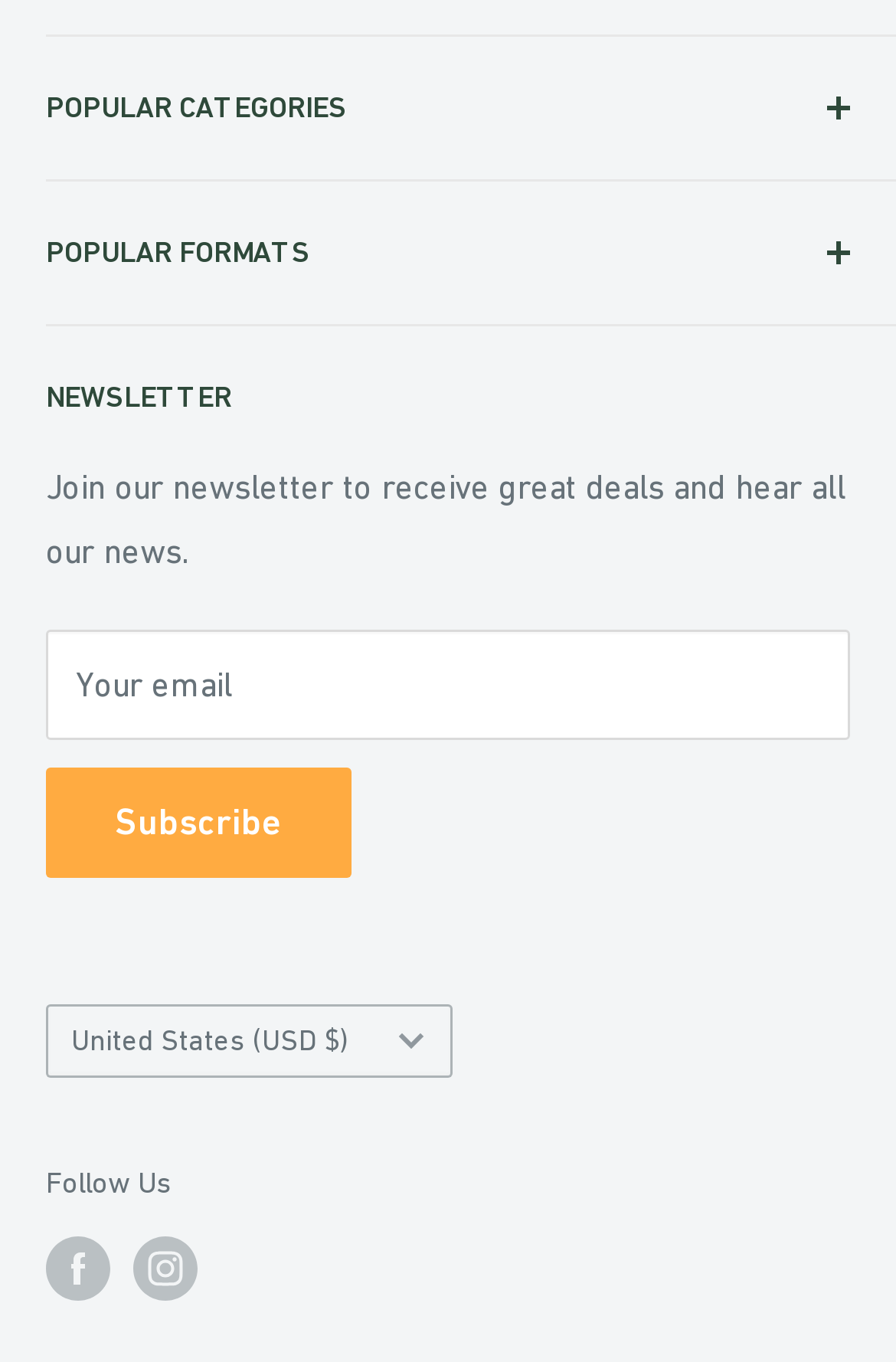Give a one-word or one-phrase response to the question: 
What is the first link in the top navigation menu?

Track Your Order